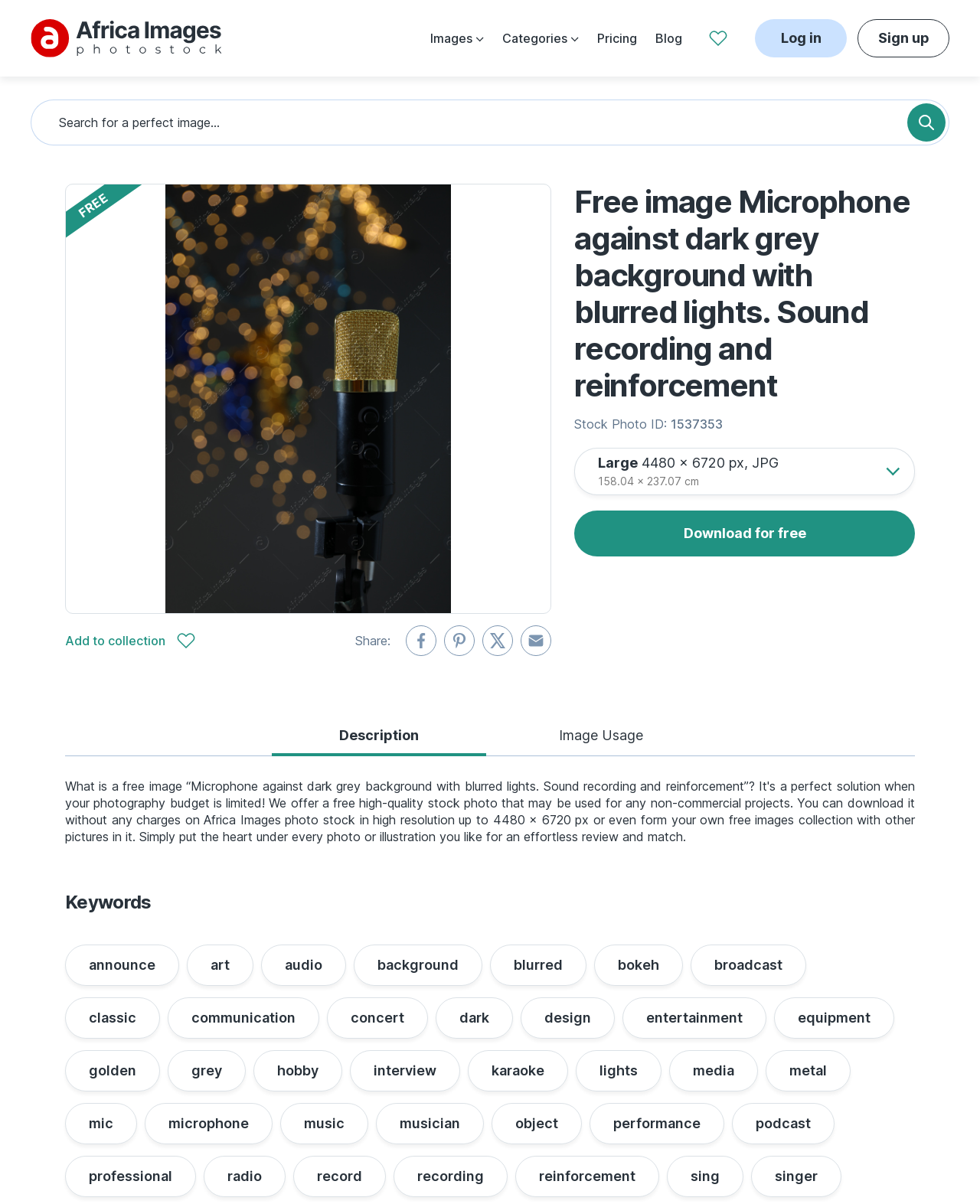Determine the bounding box coordinates of the clickable element to achieve the following action: 'Search for a perfect image...'. Provide the coordinates as four float values between 0 and 1, formatted as [left, top, right, bottom].

[0.031, 0.083, 0.926, 0.121]